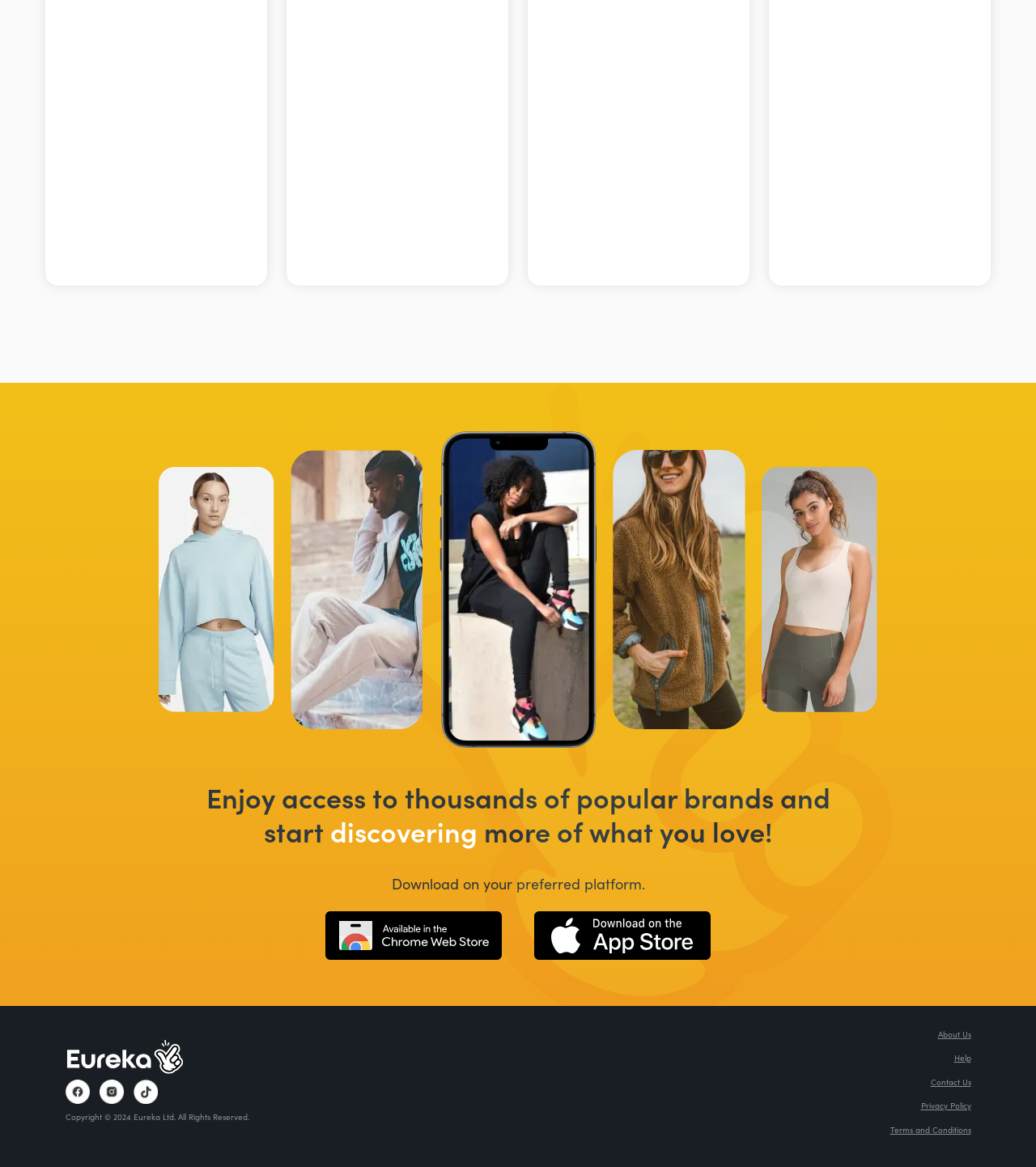Respond with a single word or phrase to the following question:
What is the logo at the top?

Eureka Logo